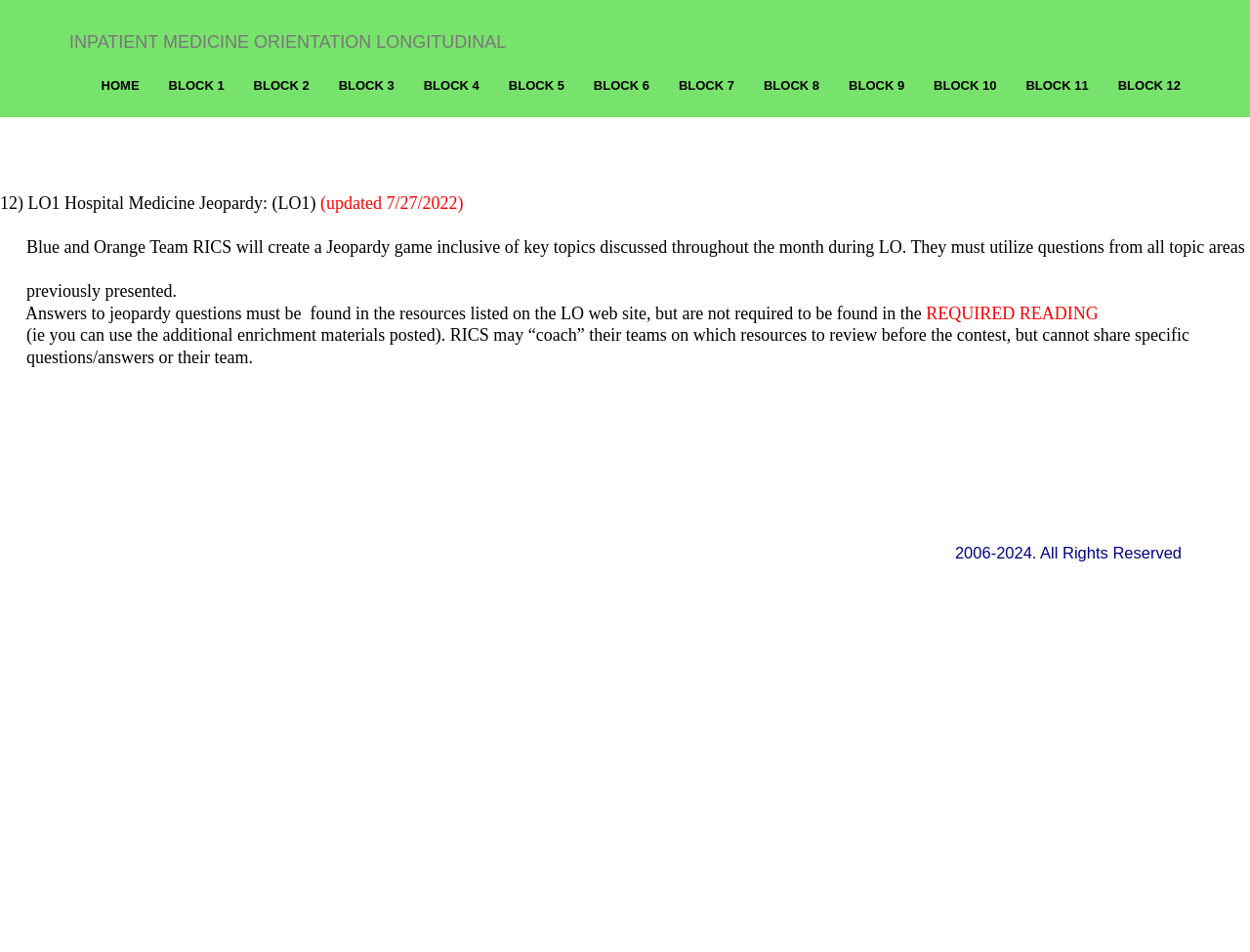Locate the bounding box coordinates for the element described below: "parent_node: 2006-2024. All Rights Reserved". The coordinates must be four float values between 0 and 1, formatted as [left, top, right, bottom].

[0.745, 0.571, 0.764, 0.59]